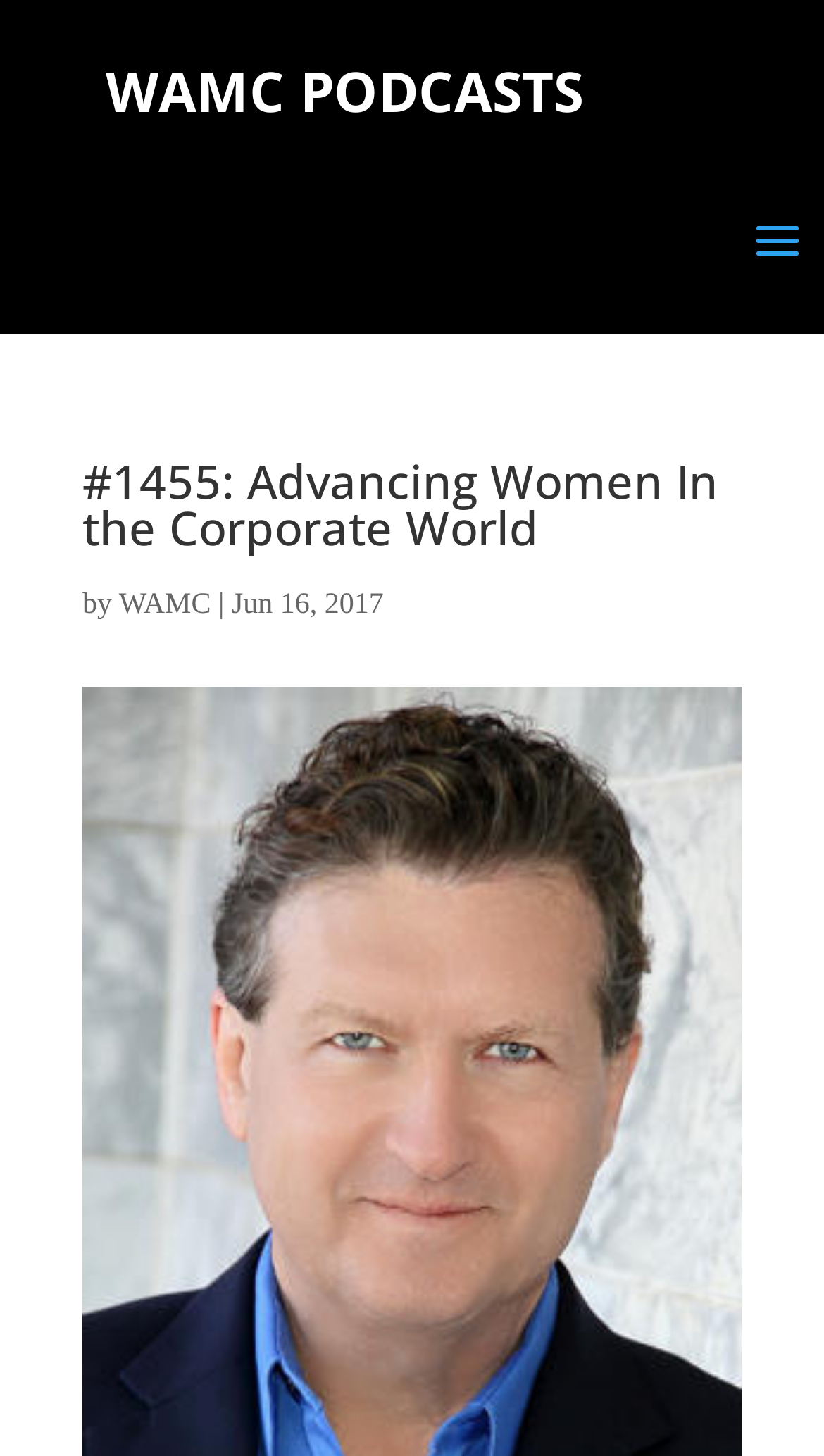Given the element description WAMC, identify the bounding box coordinates for the UI element on the webpage screenshot. The format should be (top-left x, top-left y, bottom-right x, bottom-right y), with values between 0 and 1.

[0.144, 0.405, 0.256, 0.427]